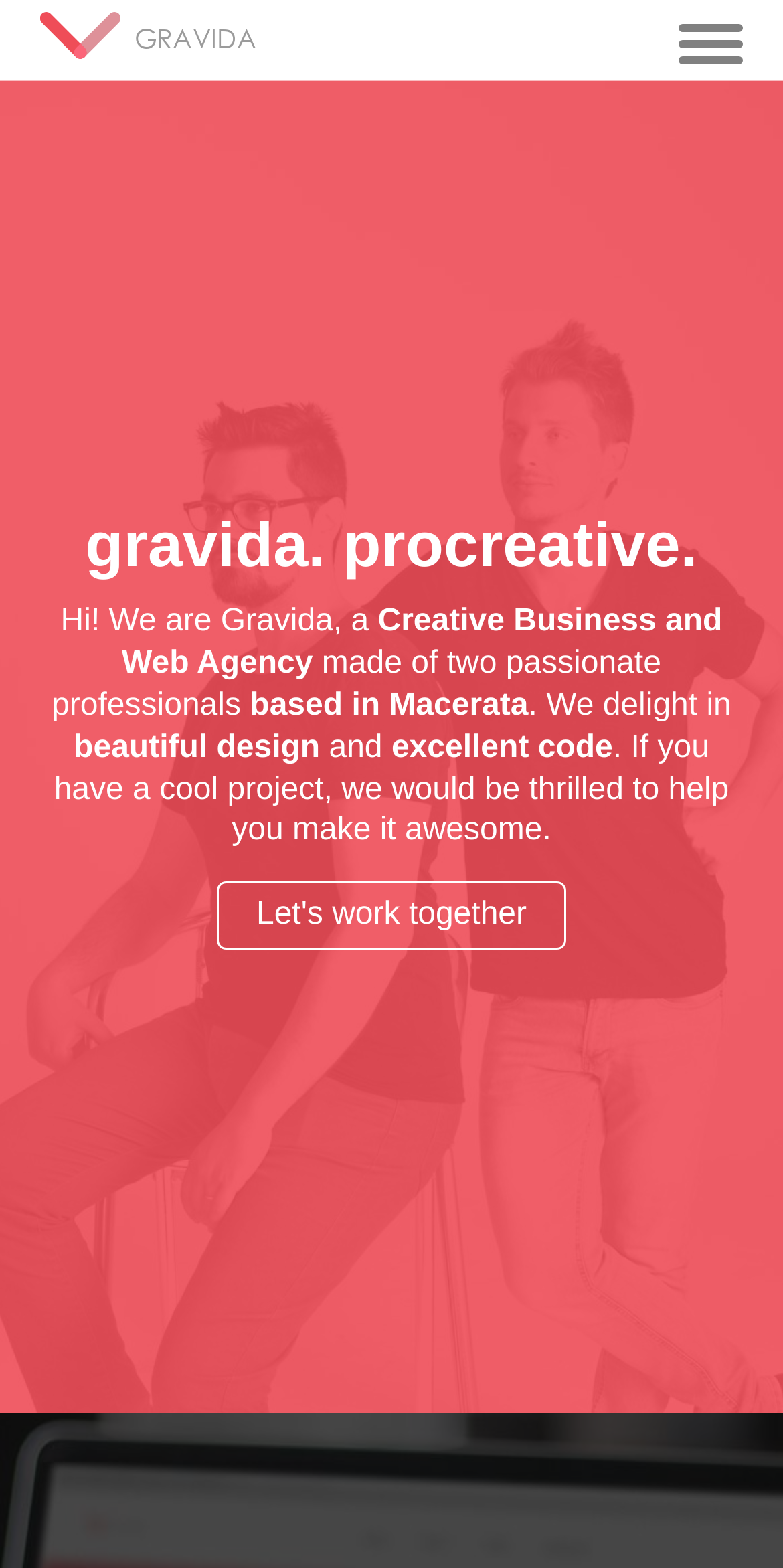Given the element description "parent_node: GRAVIDA", identify the bounding box of the corresponding UI element.

[0.867, 0.0, 0.949, 0.041]